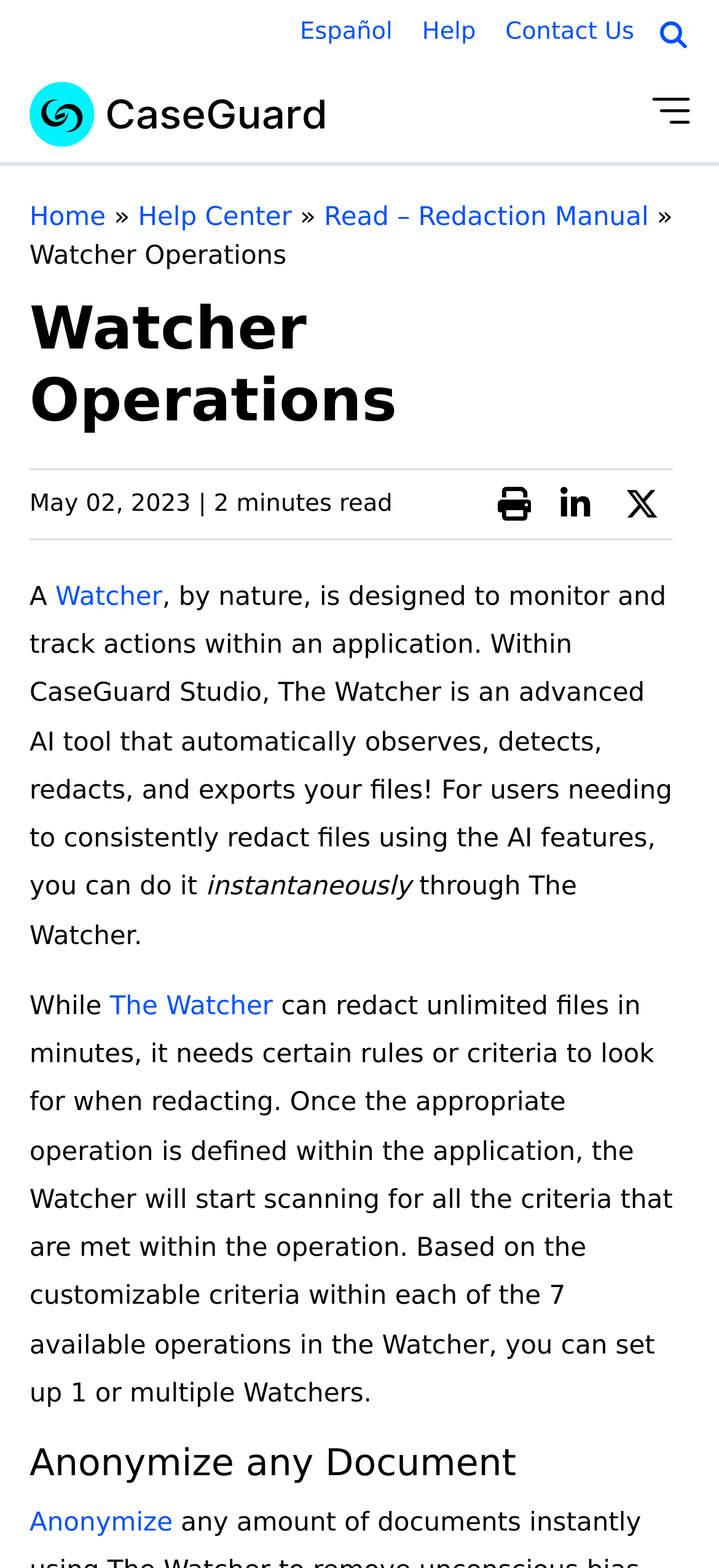Could you indicate the bounding box coordinates of the region to click in order to complete this instruction: "Open the menu".

[0.908, 0.057, 0.959, 0.089]